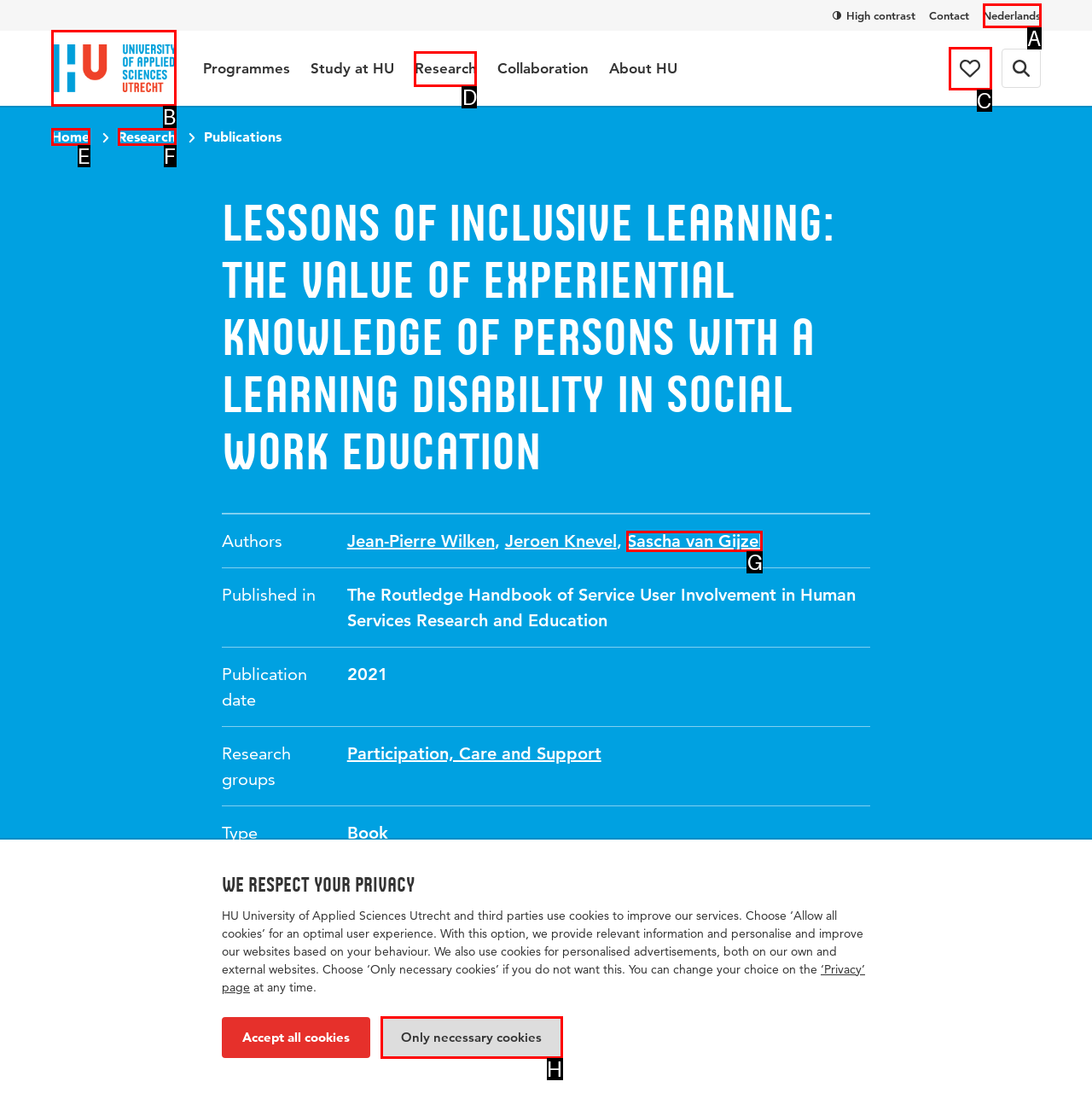Determine which element should be clicked for this task: Click the 'Logo Hogeschool Utrecht' link
Answer with the letter of the selected option.

B